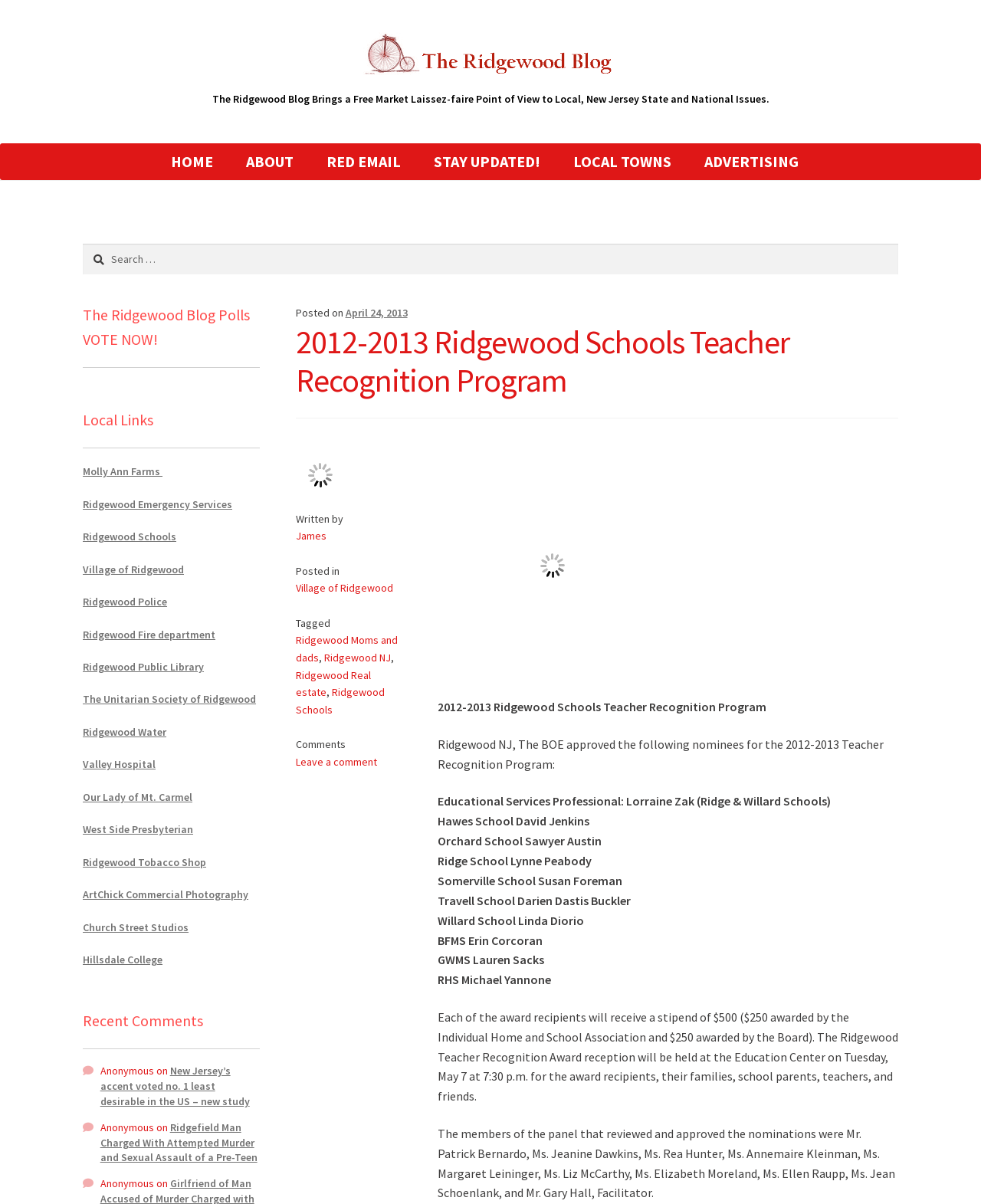Highlight the bounding box of the UI element that corresponds to this description: "James".

[0.301, 0.44, 0.332, 0.451]